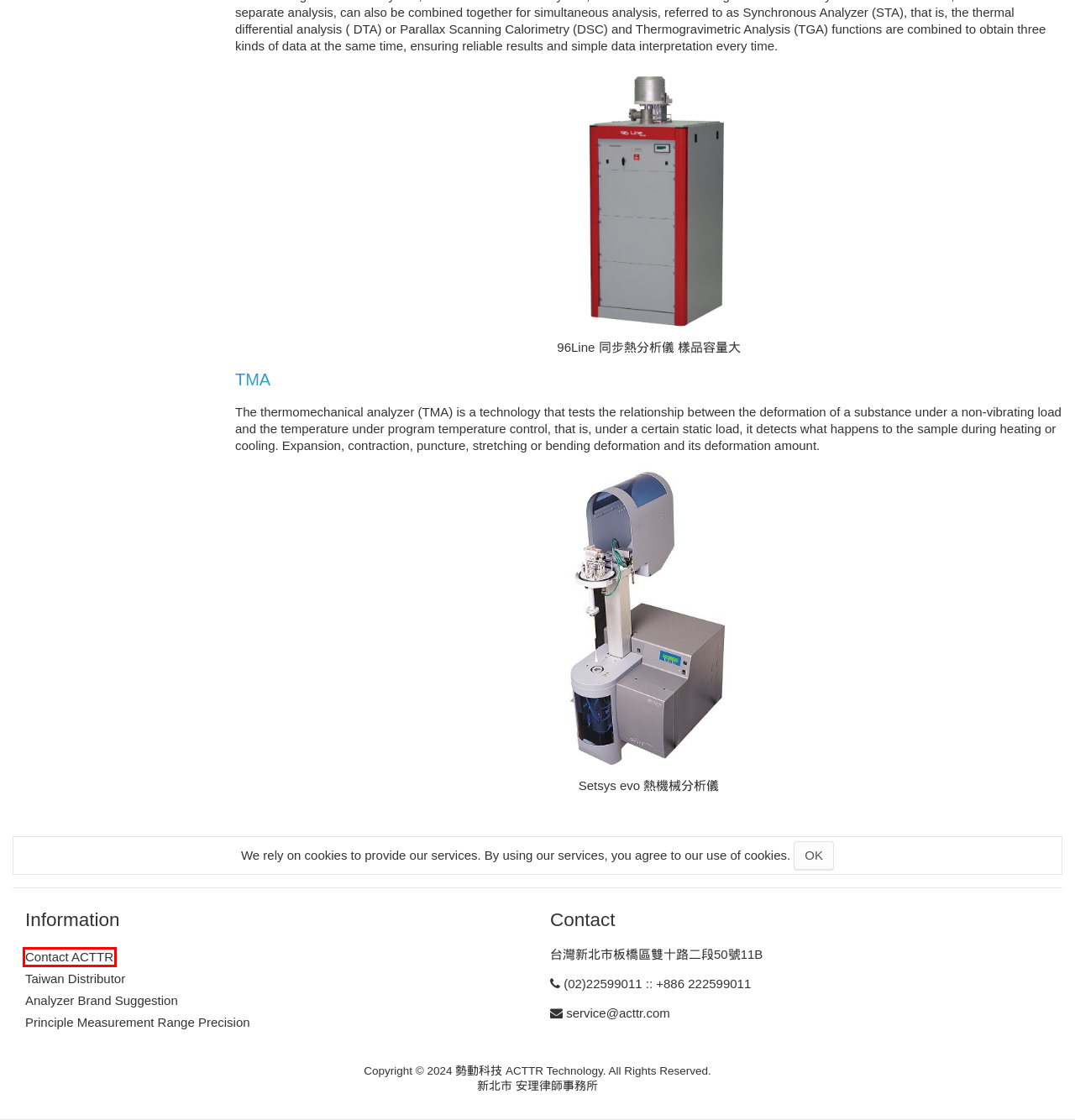Examine the screenshot of a webpage with a red bounding box around a specific UI element. Identify which webpage description best matches the new webpage that appears after clicking the element in the red bounding box. Here are the candidates:
A. ACTTR::Taiwan Instrument Distributor | 勢動科技 ACTTR Technology
B. ACTTR | Thermal Analyzer | 勢動科技 ACTTR Technology
C. Customer Service | 勢動科技 ACTTR Technology
D. 勢動科技::96Line 熱機械分析儀(TMA) | 熱力學分析設備 Thermodynamics | 熱分析儀 Thermal Analyzer | 勢動科技 ACTTR Technology
E. Contact ACTTR | 勢動科技 ACTTR Technology
F. ACTTR Technology::New  Product Suggestion | 勢動科技 ACTTR Technology
G. ACTTR | Spectrometer | 勢動科技 ACTTR Technology
H. ACTTR Technology::Principle Measurement Range Precision | 勢動科技 ACTTR Technology

E